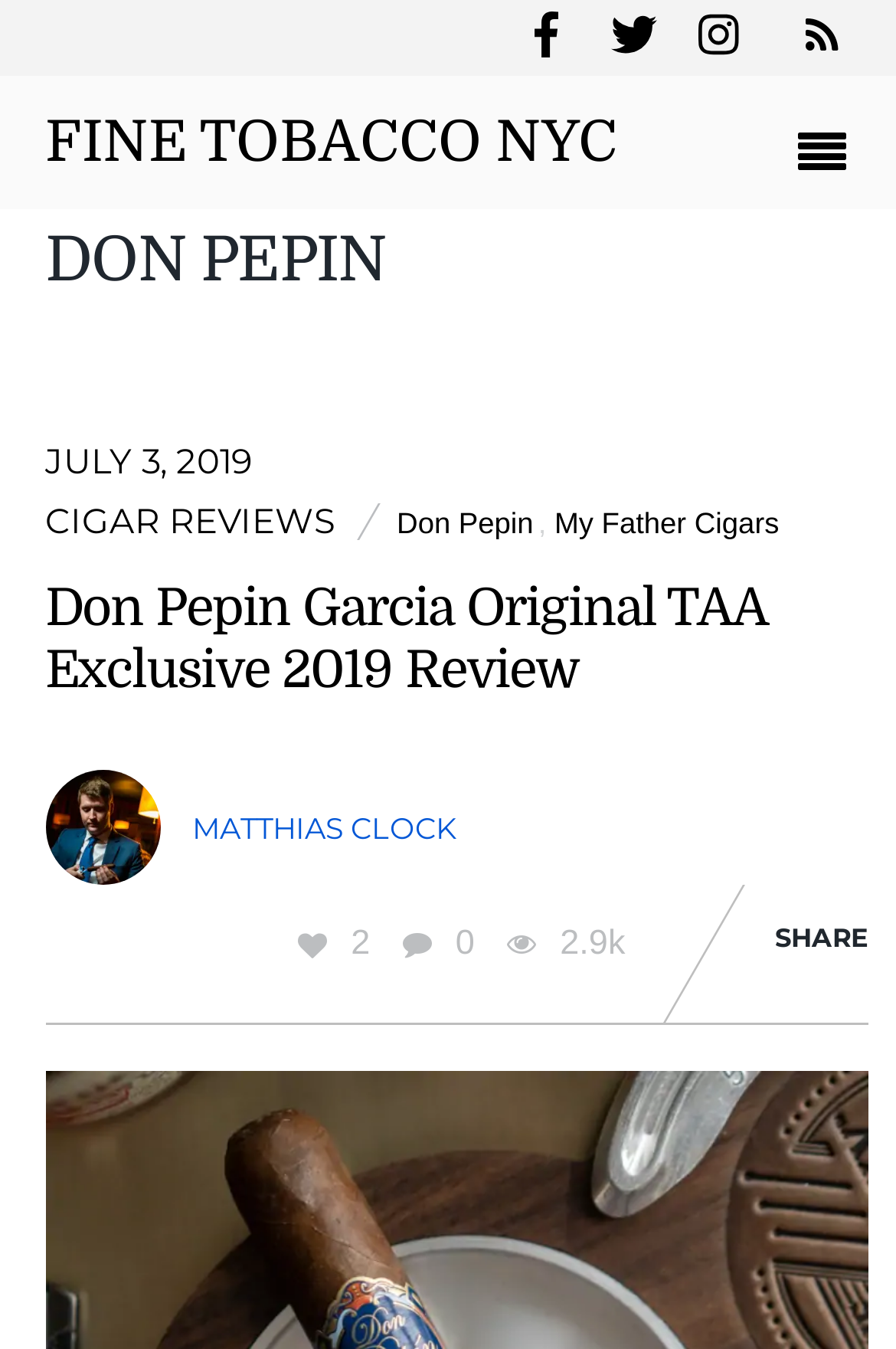Determine the bounding box coordinates of the target area to click to execute the following instruction: "Read Don Pepin Garcia Original TAA Exclusive 2019 Review."

[0.05, 0.43, 0.854, 0.519]